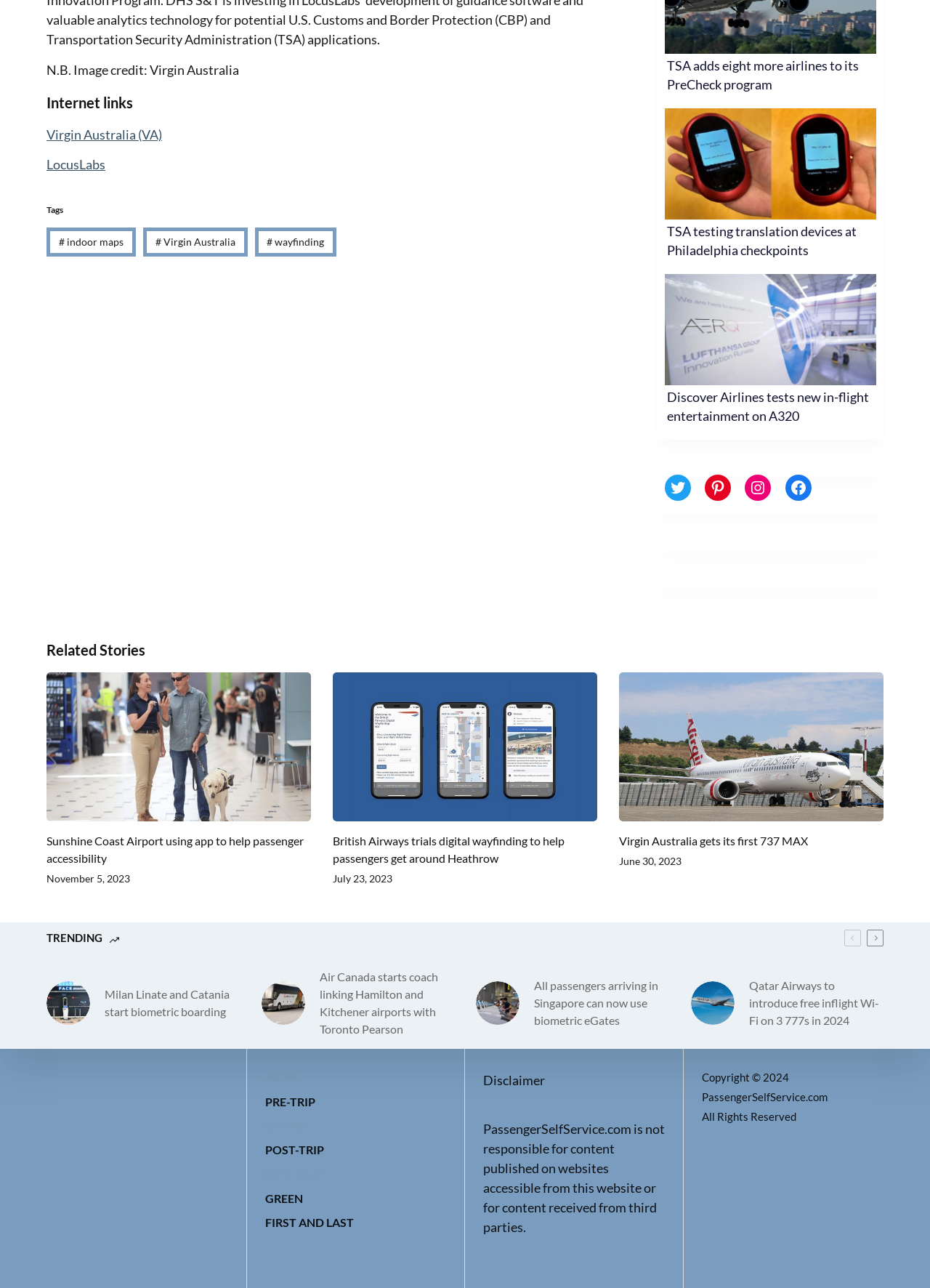Please analyze the image and give a detailed answer to the question:
What is the topic of the section with the heading 'Related Stories'?

I inferred the topic by looking at the articles under the 'Related Stories' section, which are all related to air travel, such as airport accessibility and airline news.